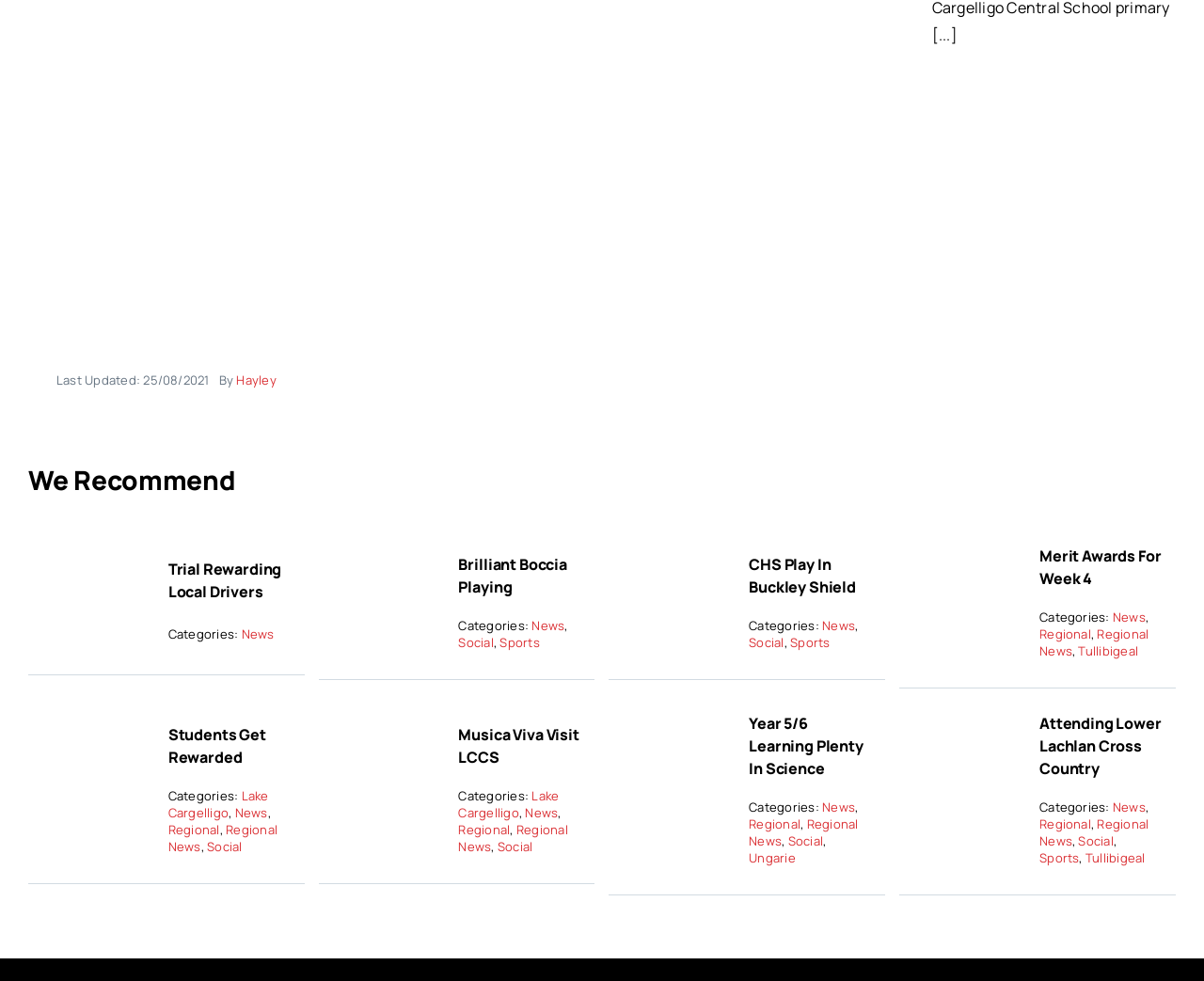What is the category of the article 'Brilliant Boccia Playing'?
Relying on the image, give a concise answer in one word or a brief phrase.

News, Social, Sports